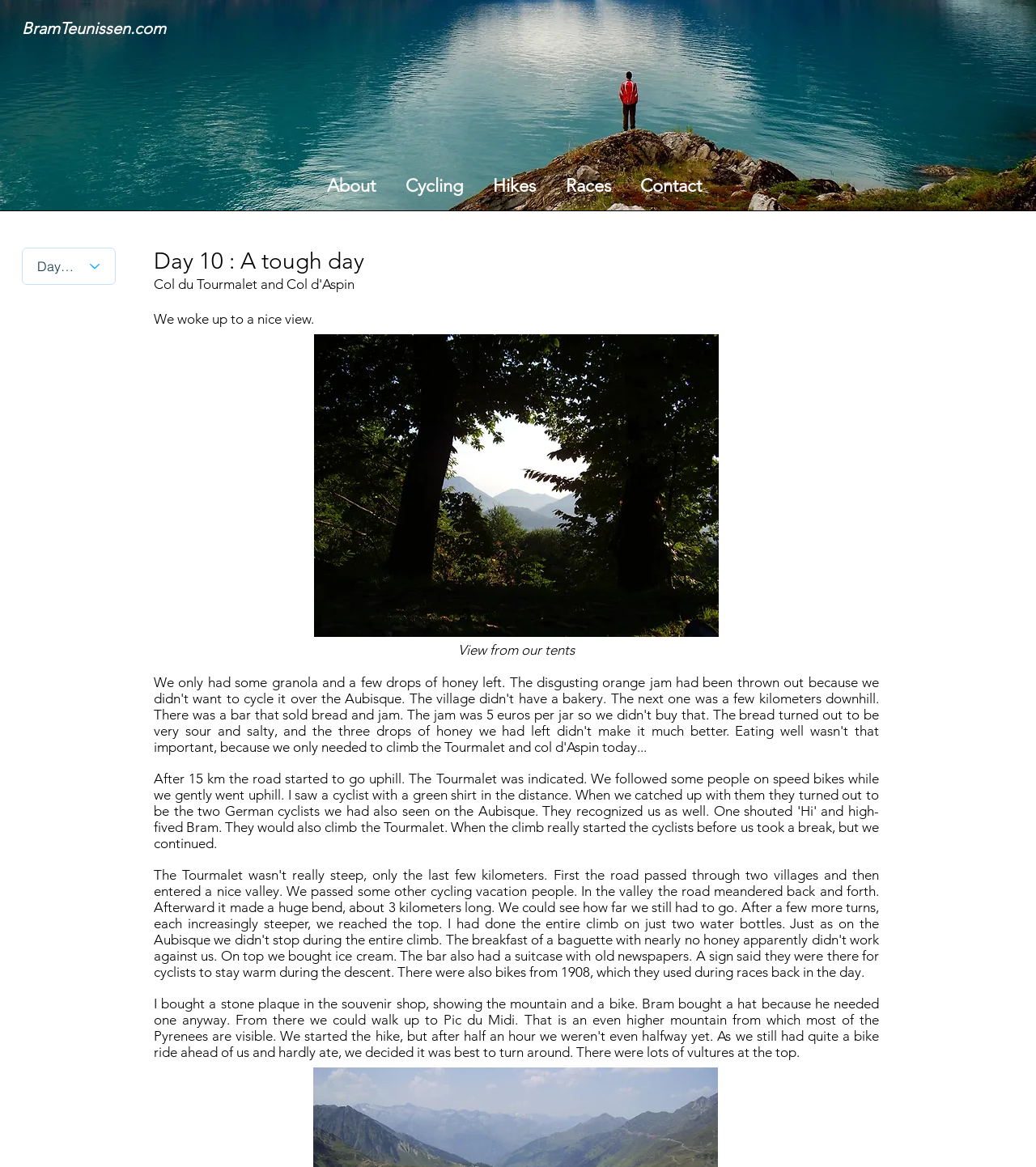Identify the bounding box for the element characterized by the following description: "Cycling".

[0.38, 0.148, 0.465, 0.171]